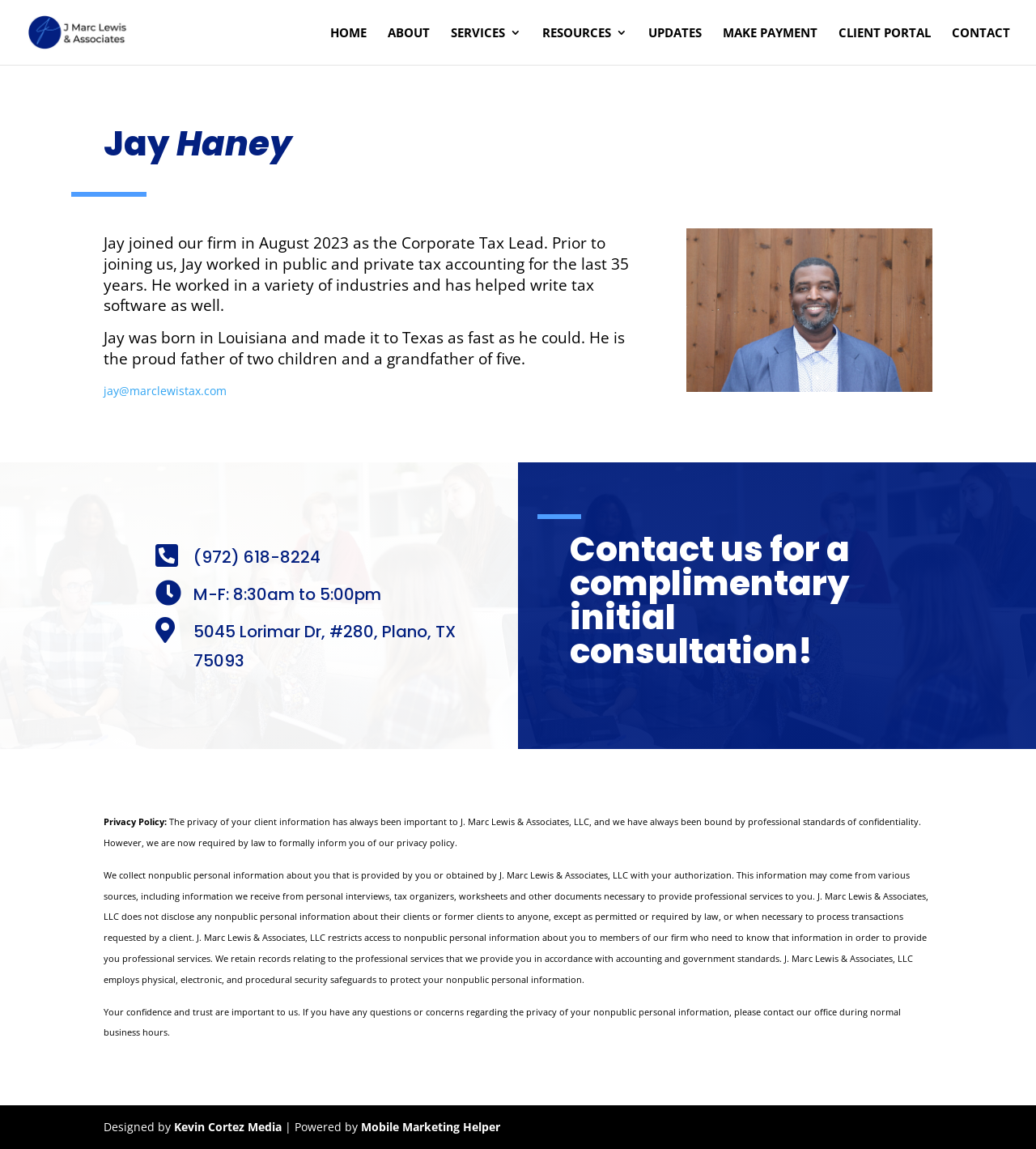Identify the bounding box coordinates for the element you need to click to achieve the following task: "Send an email to Jay Haney". The coordinates must be four float values ranging from 0 to 1, formatted as [left, top, right, bottom].

[0.1, 0.333, 0.219, 0.347]